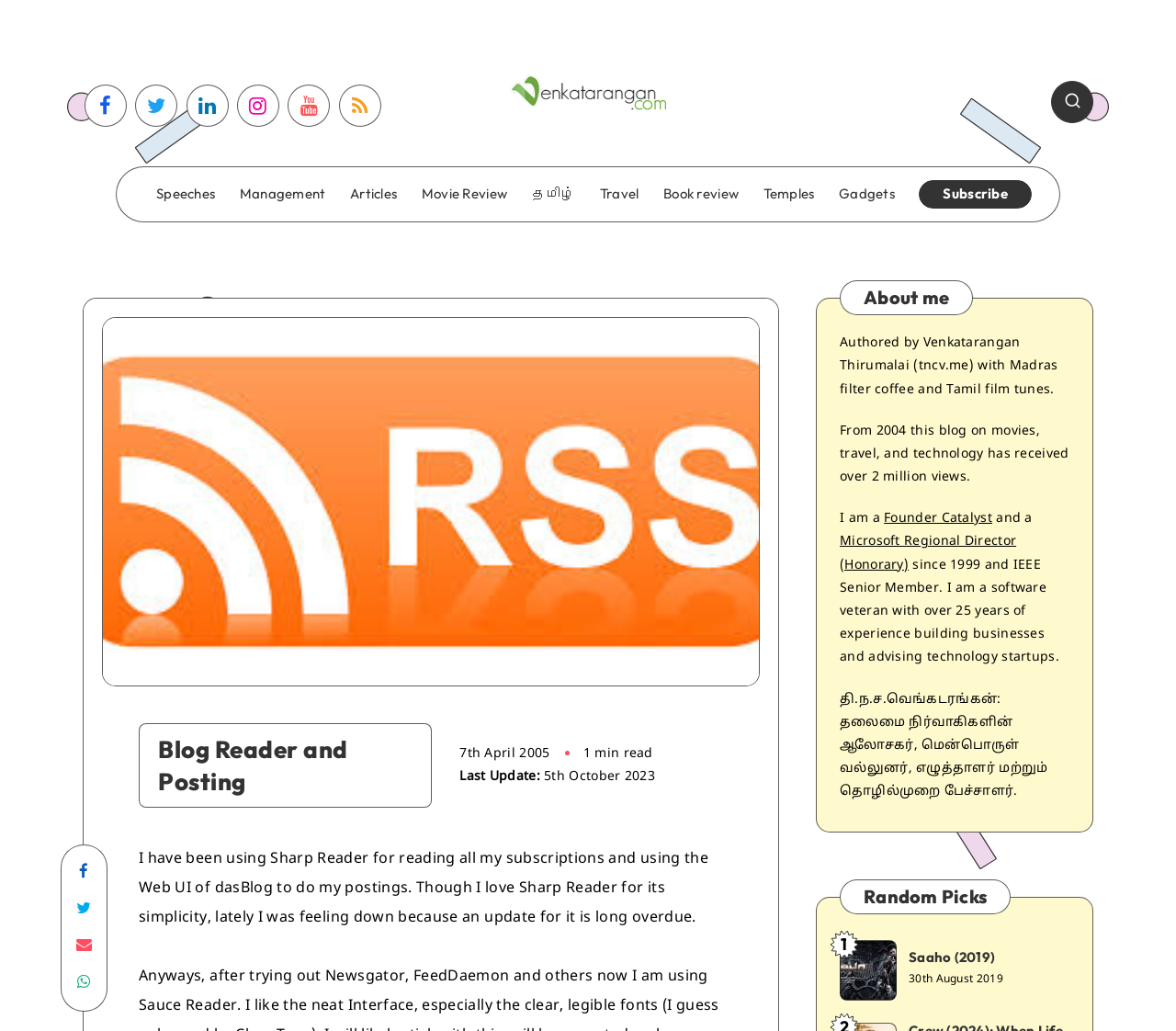Carefully examine the image and provide an in-depth answer to the question: What is the title of the first random pick?

The title of the first random pick can be found in the 'Random Picks' section, where it says 'Saaho (2019)'.